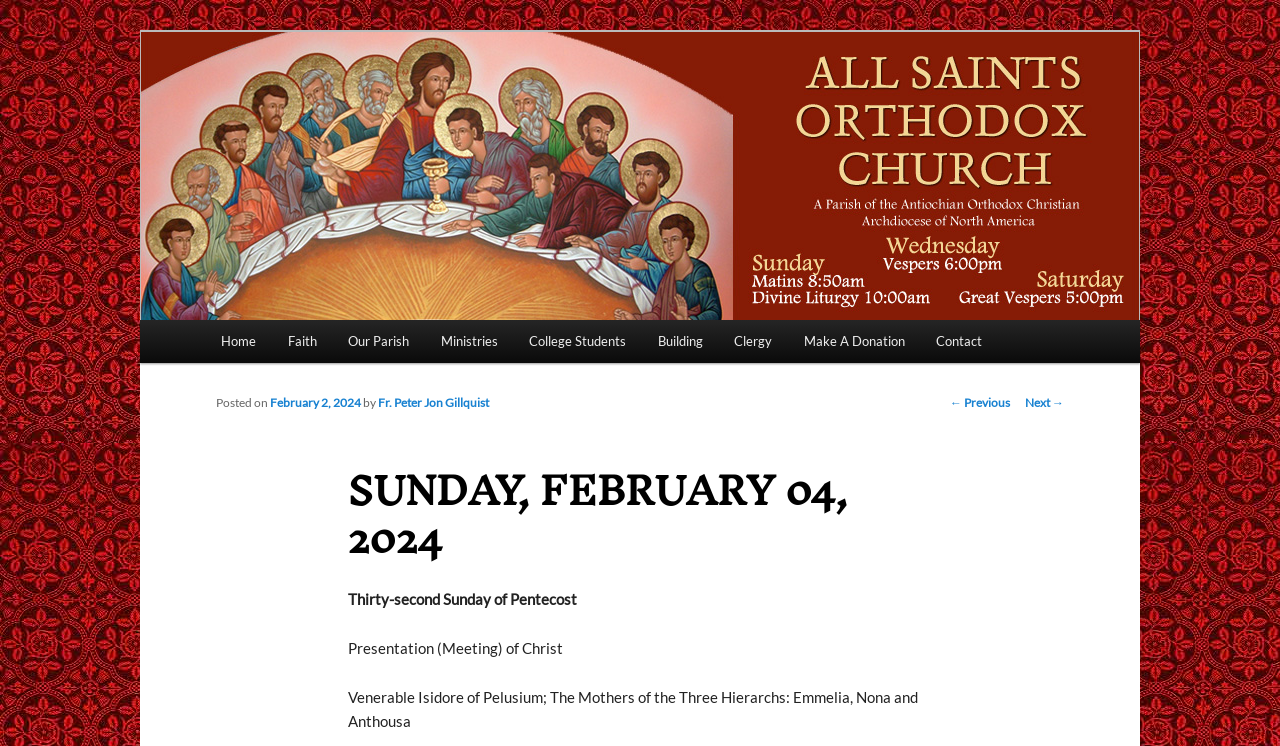Determine the bounding box coordinates of the region to click in order to accomplish the following instruction: "Go to the 'Contact' page". Provide the coordinates as four float numbers between 0 and 1, specifically [left, top, right, bottom].

[0.719, 0.429, 0.78, 0.487]